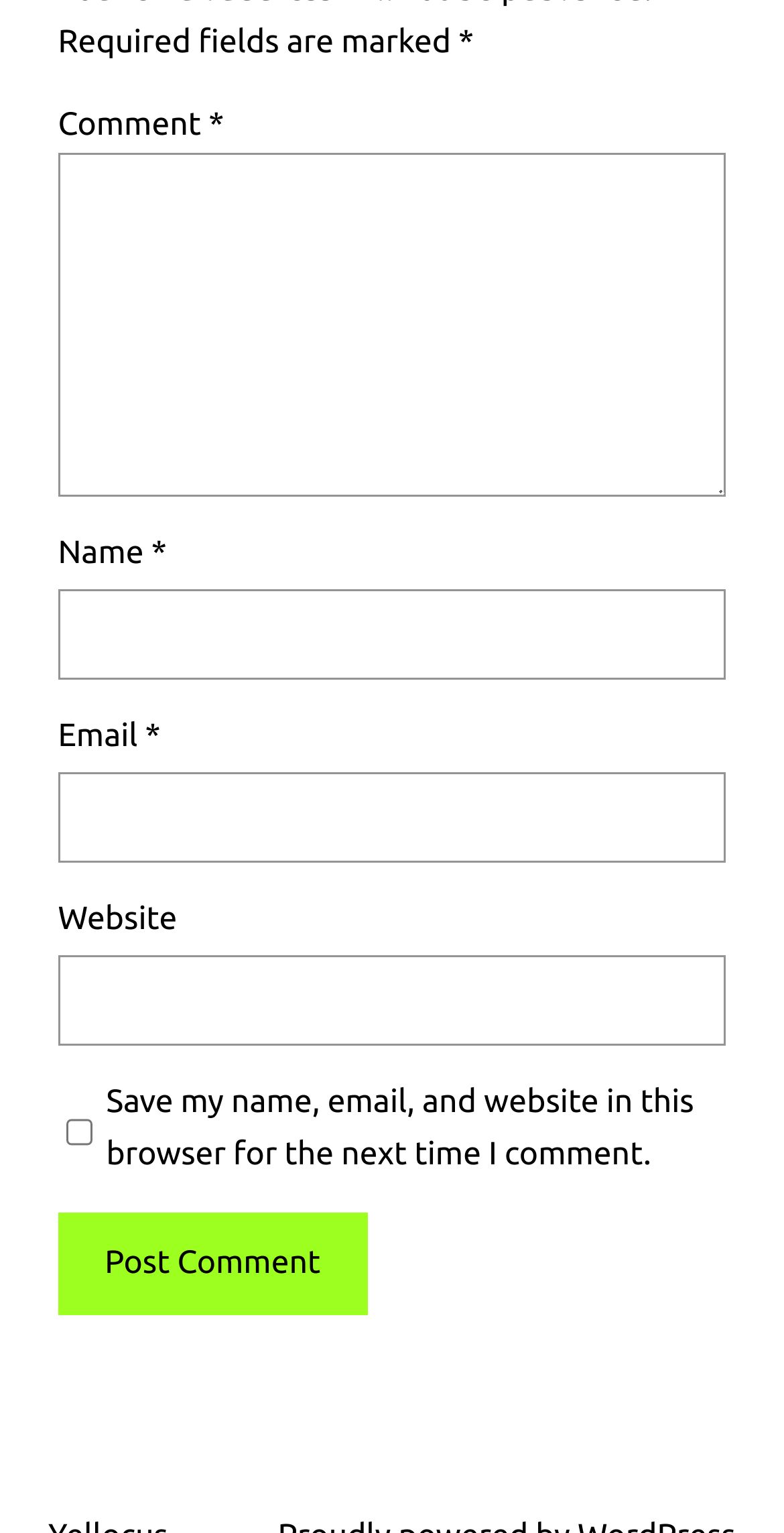What is the purpose of the checkbox?
Using the visual information, respond with a single word or phrase.

Save comment info